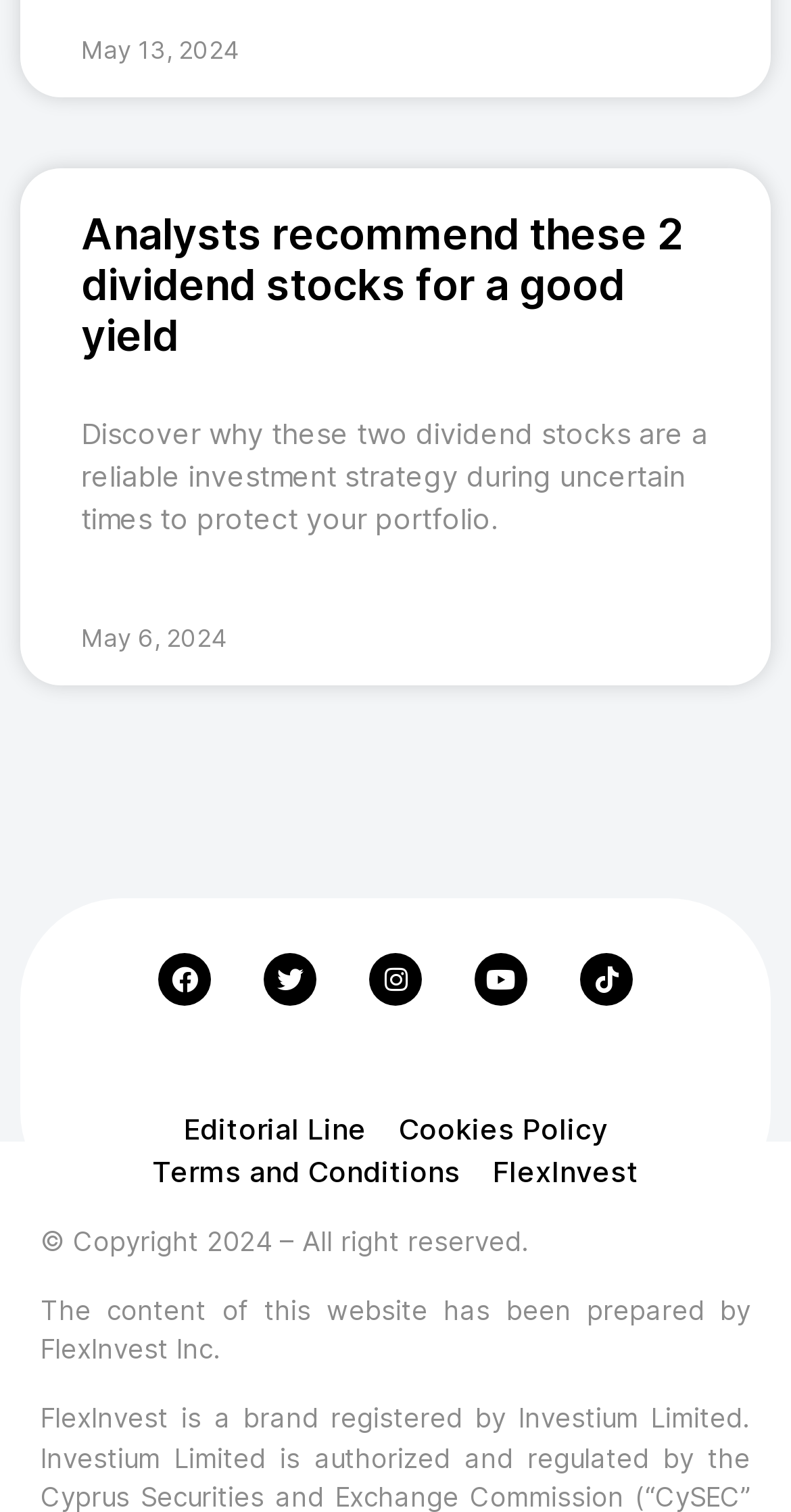How many social media links are present?
Give a comprehensive and detailed explanation for the question.

There are five social media links present at the bottom of the webpage, which are Facebook, Twitter, Instagram, Youtube, and Tiktok. These links are represented by their respective icons and are placed horizontally.